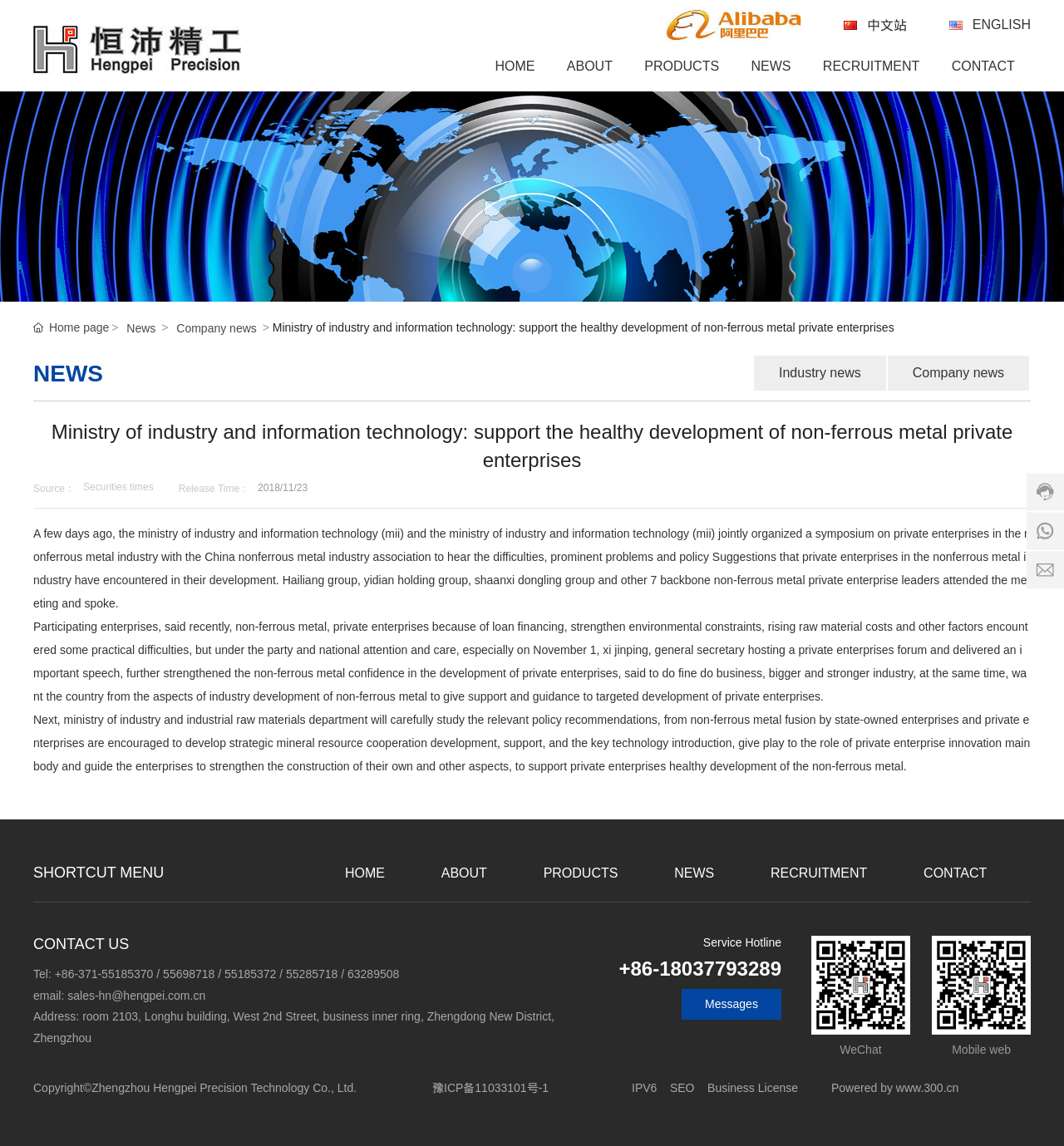Please identify the bounding box coordinates of the region to click in order to complete the task: "Click the HOME link". The coordinates must be four float numbers between 0 and 1, specified as [left, top, right, bottom].

[0.465, 0.036, 0.503, 0.08]